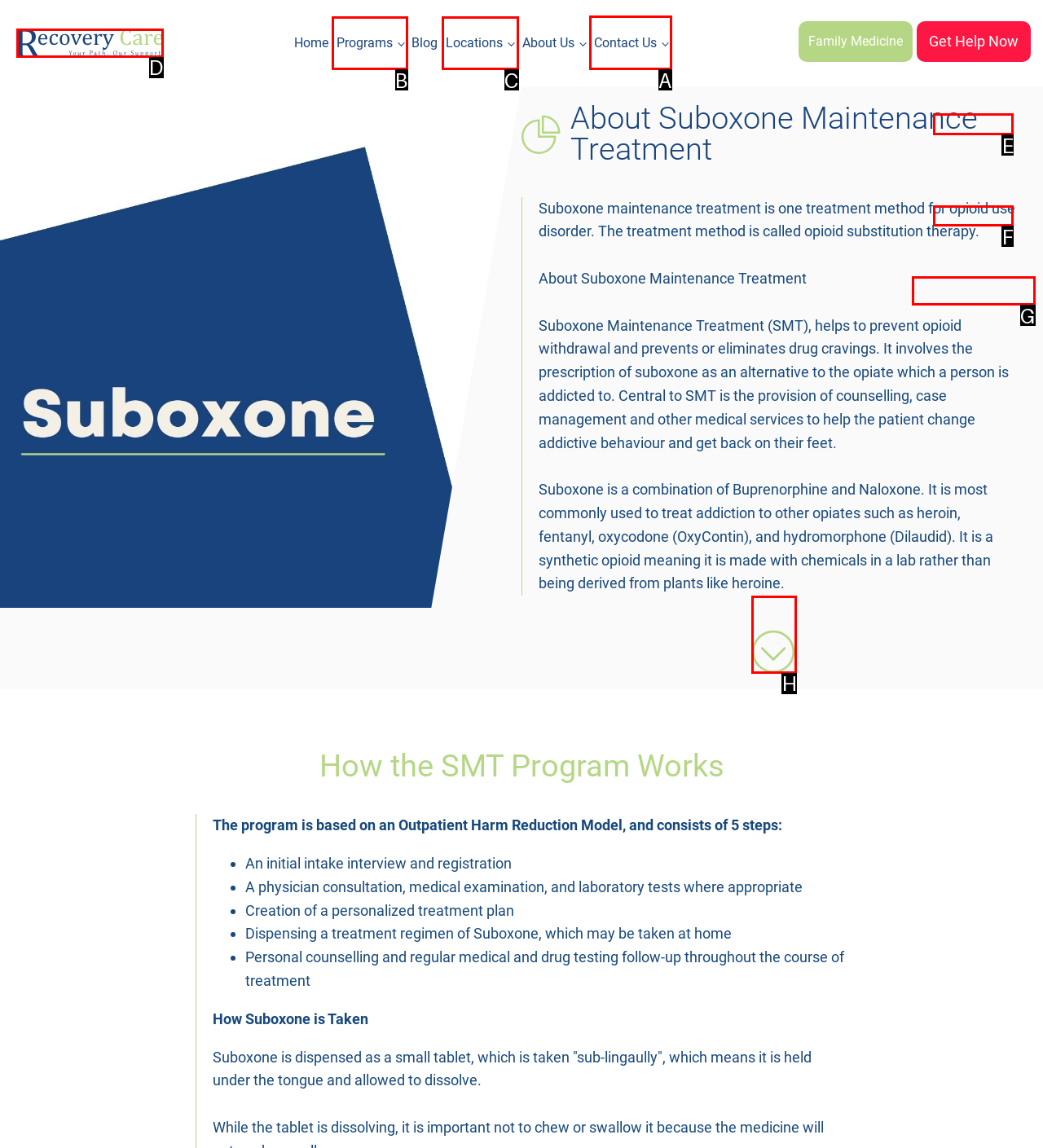Identify the correct option to click in order to complete this task: Click the 'Contact Us' link
Answer with the letter of the chosen option directly.

A